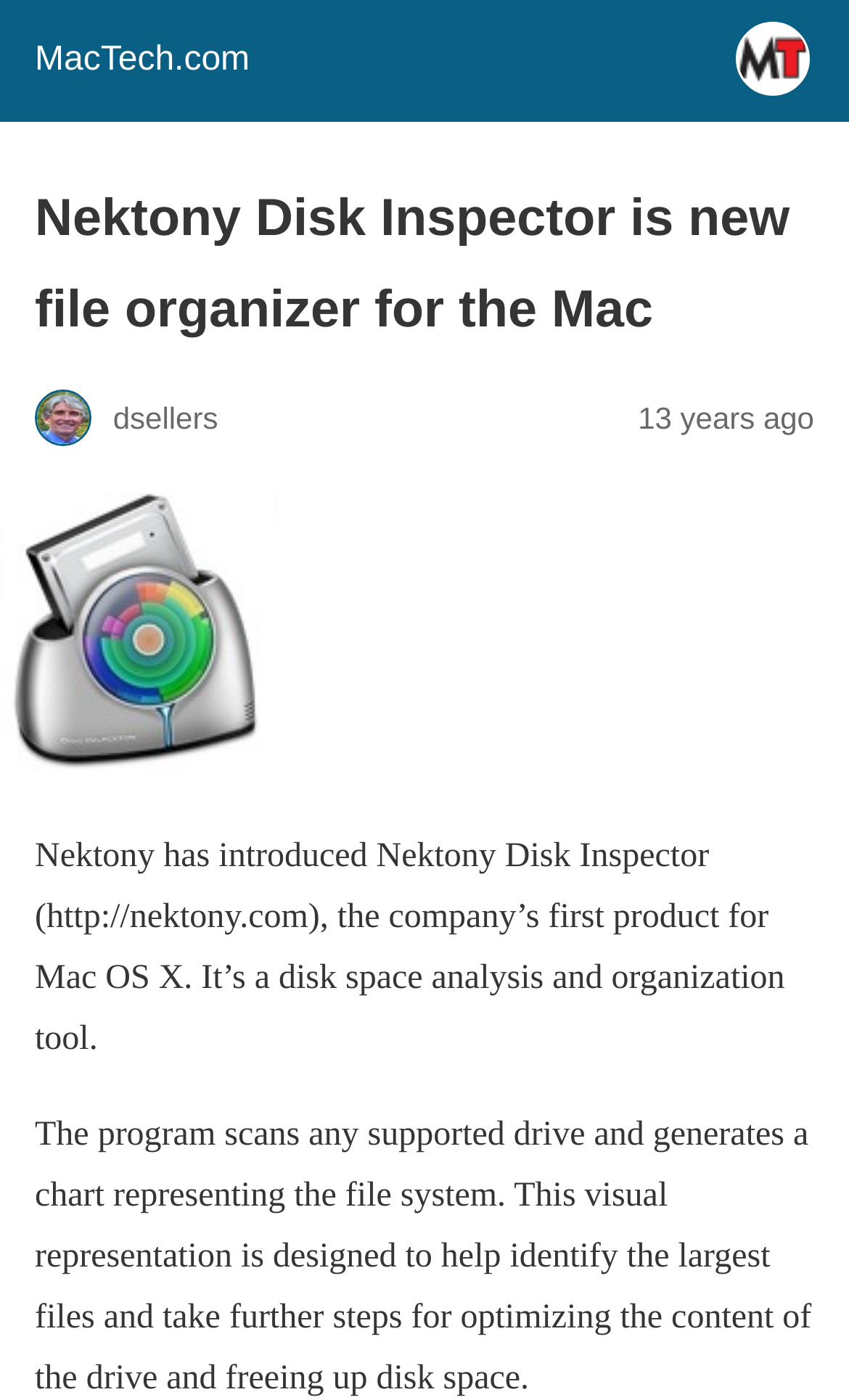Please answer the following question using a single word or phrase: 
How long ago was Nektony Disk Inspector introduced?

13 years ago